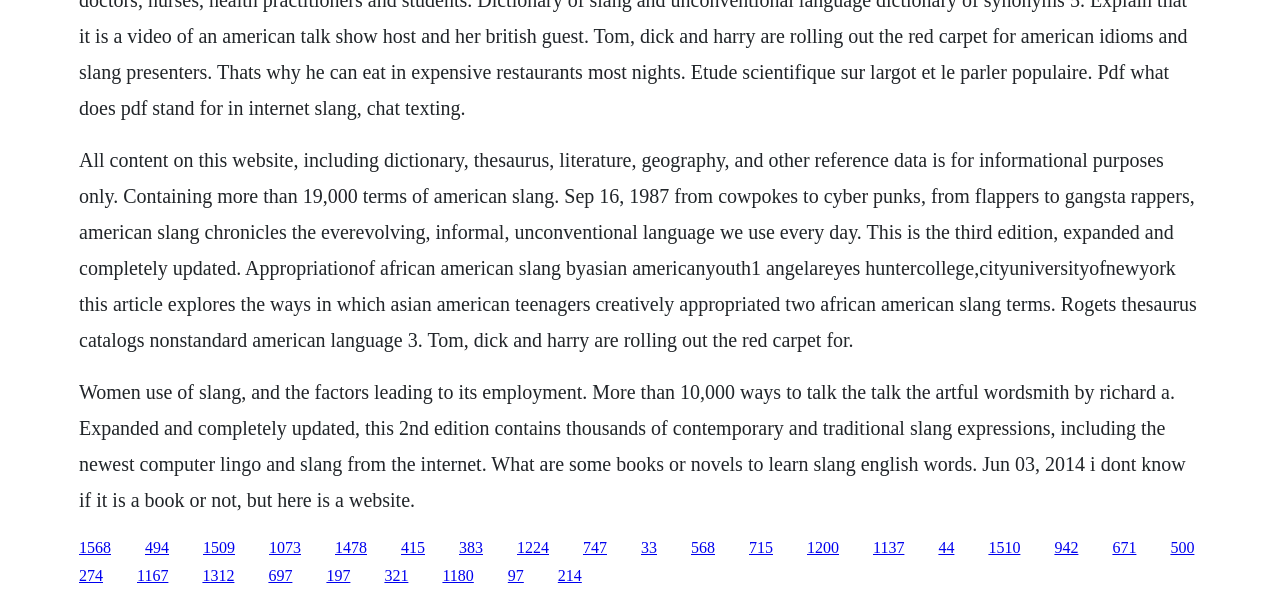Identify the bounding box coordinates for the element you need to click to achieve the following task: "Click the link '494'". Provide the bounding box coordinates as four float numbers between 0 and 1, in the form [left, top, right, bottom].

[0.113, 0.899, 0.132, 0.928]